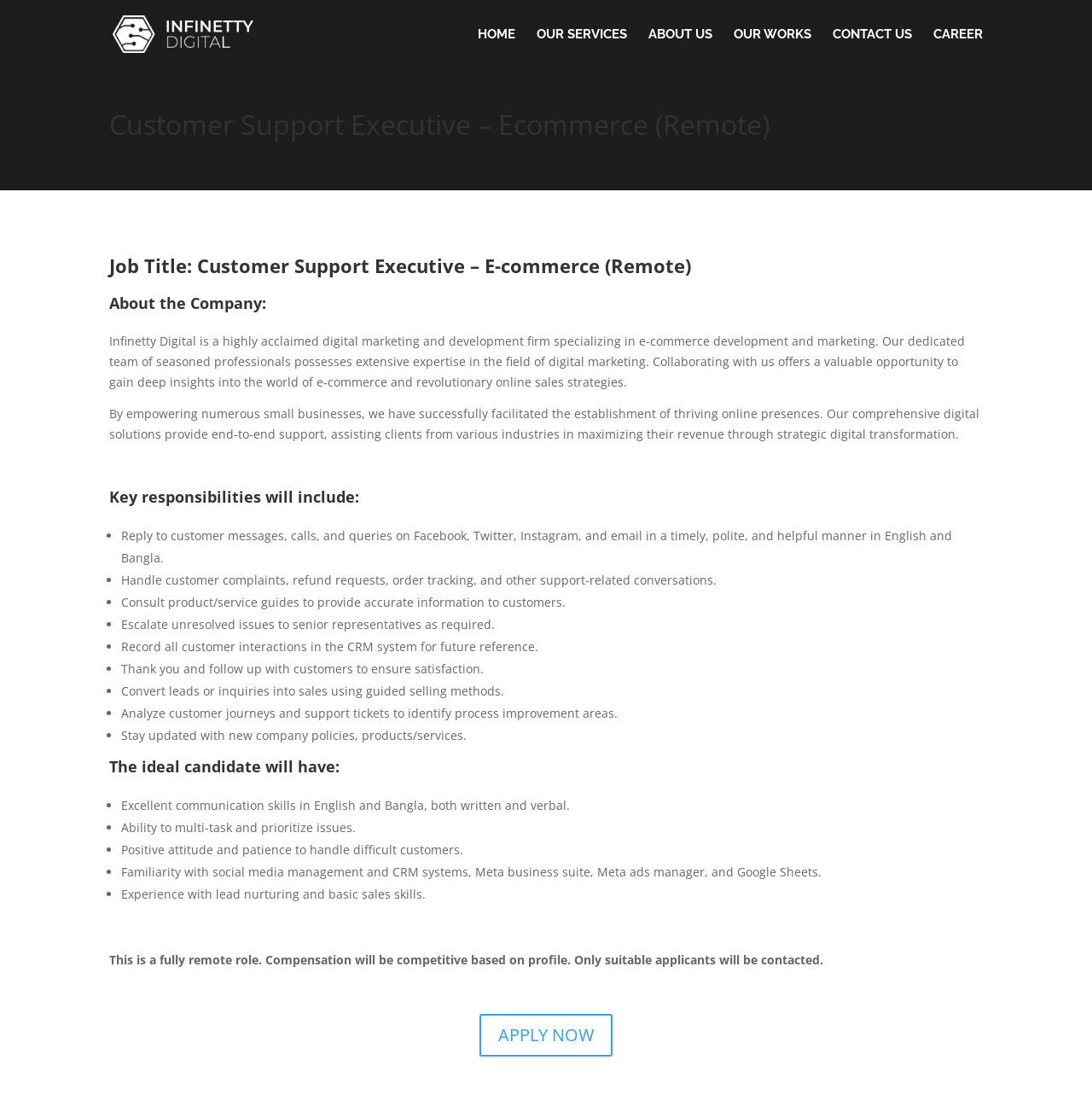Please provide the bounding box coordinates for the element that needs to be clicked to perform the following instruction: "Click on the 'APPLY NOW' button". The coordinates should be given as four float numbers between 0 and 1, i.e., [left, top, right, bottom].

[0.439, 0.907, 0.561, 0.945]